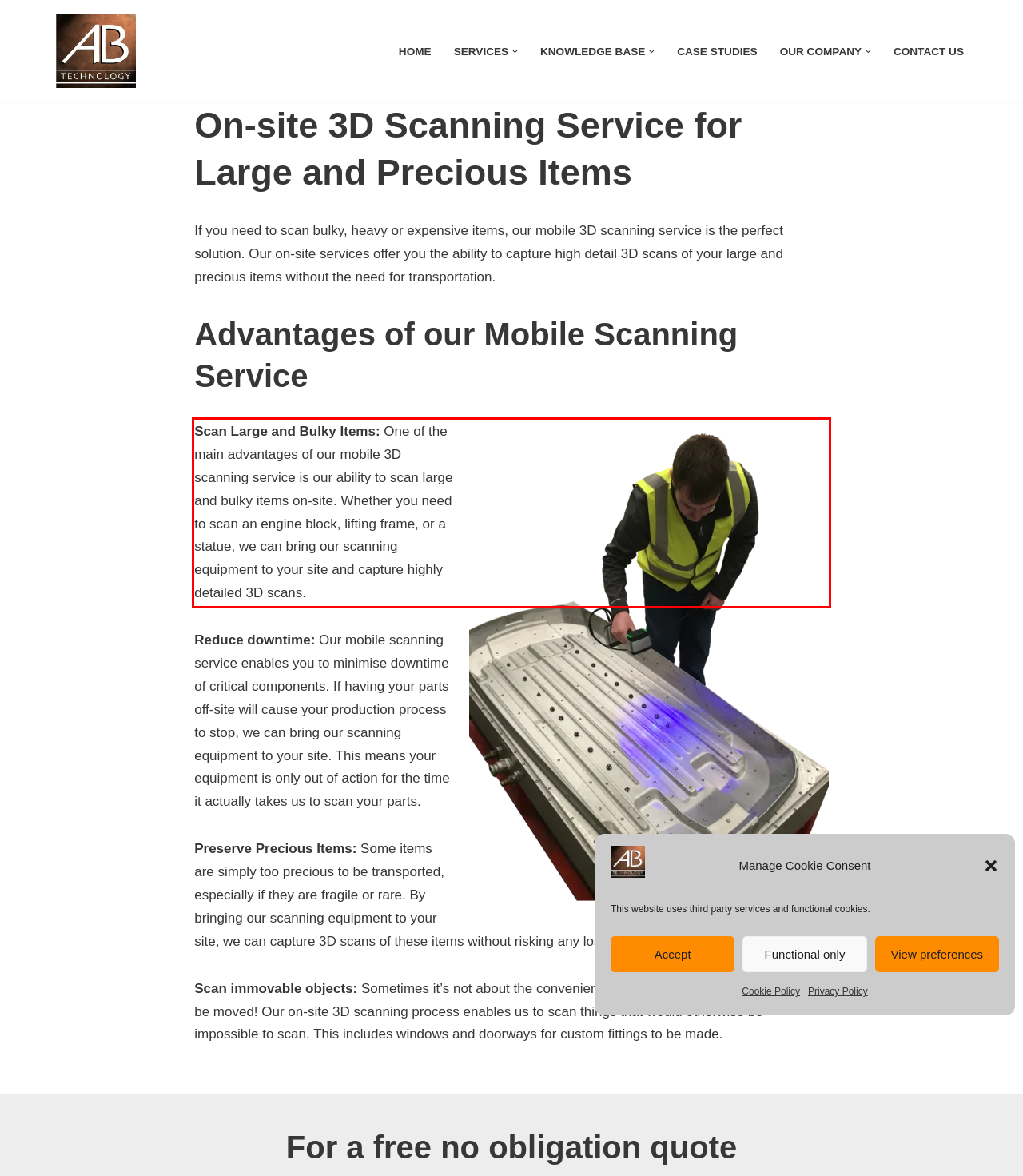Given the screenshot of a webpage, identify the red rectangle bounding box and recognize the text content inside it, generating the extracted text.

Scan Large and Bulky Items: One of the main advantages of our mobile 3D scanning service is our ability to scan large and bulky items on-site. Whether you need to scan an engine block, lifting frame, or a statue, we can bring our scanning equipment to your site and capture highly detailed 3D scans.